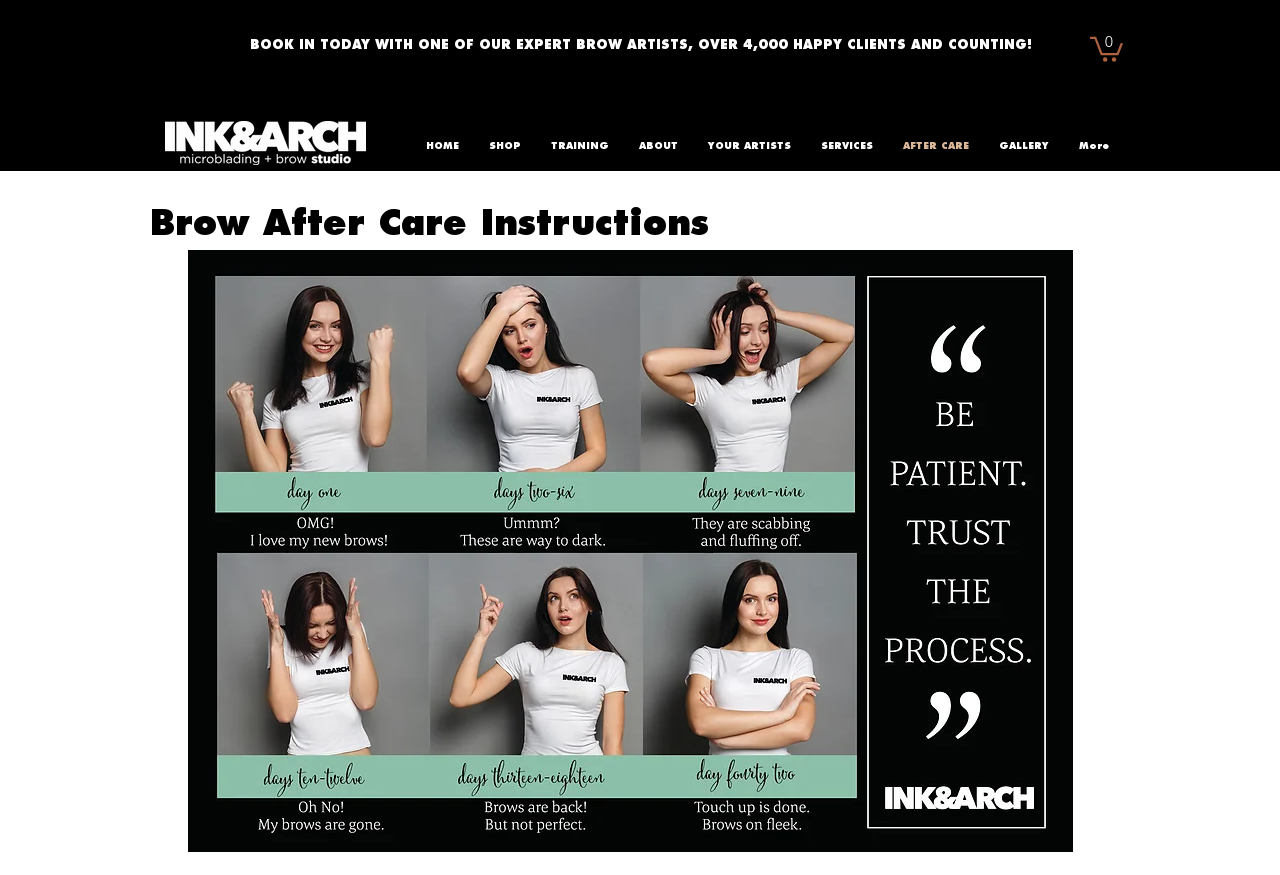Provide a single word or phrase answer to the question: 
How many navigation links are there?

8